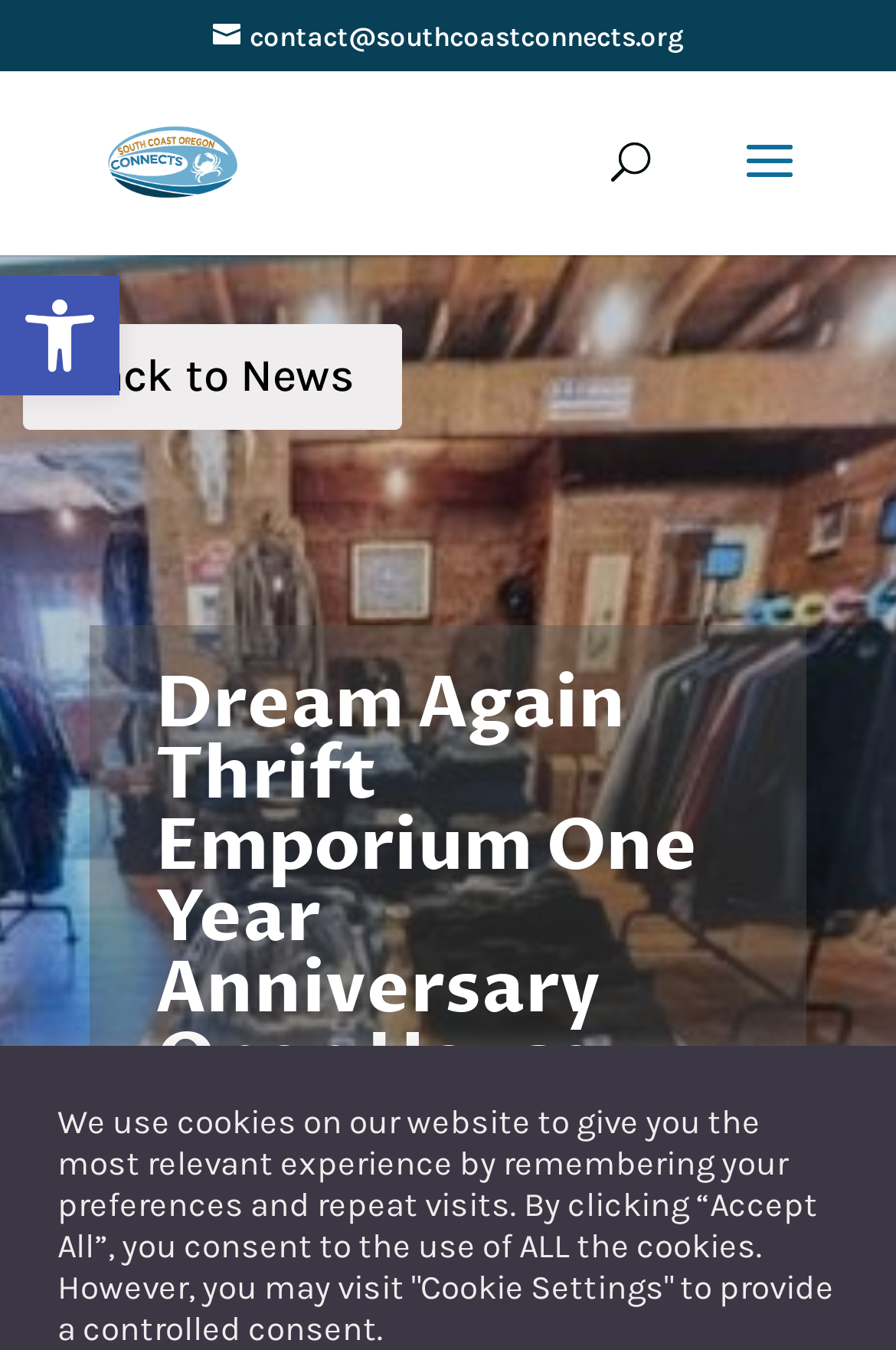What is the name of the thrift emporium? Based on the screenshot, please respond with a single word or phrase.

Dream Again Thrift Emporium